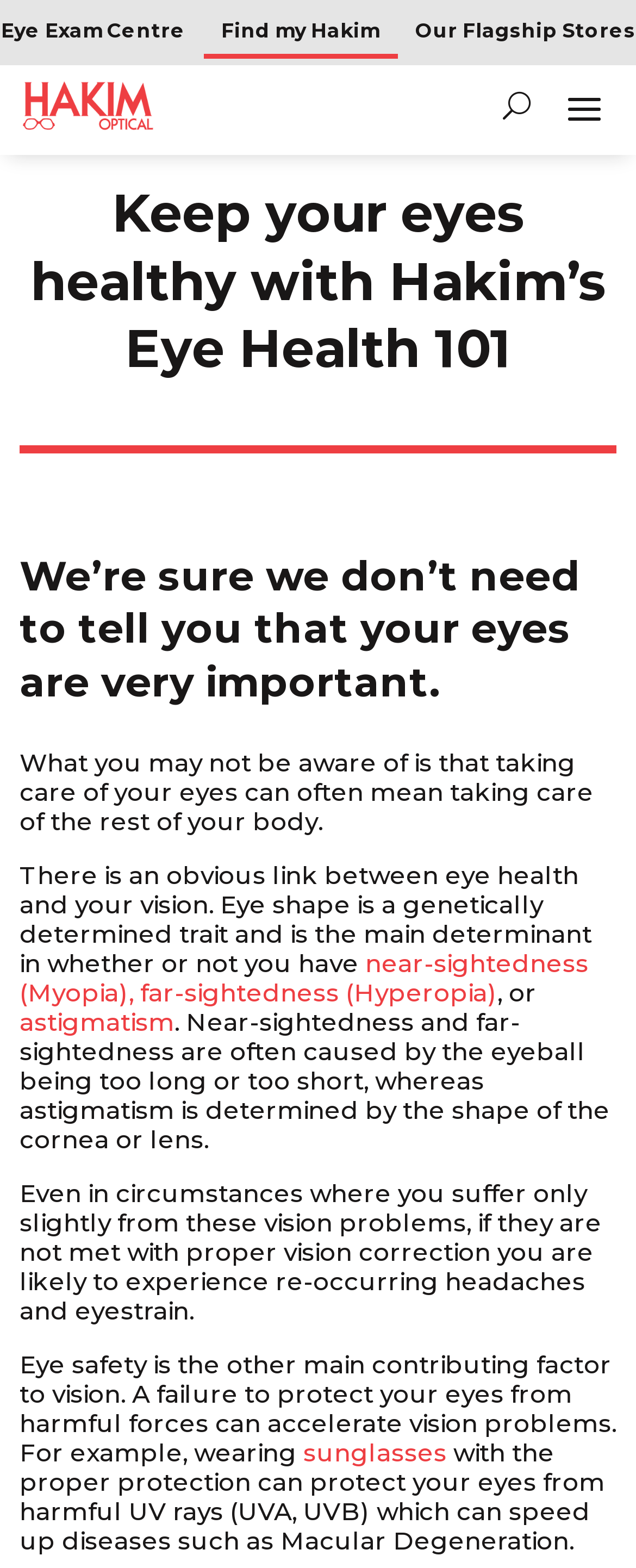Find and extract the text of the primary heading on the webpage.

Keep your eyes healthy with Hakim’s Eye Health 101